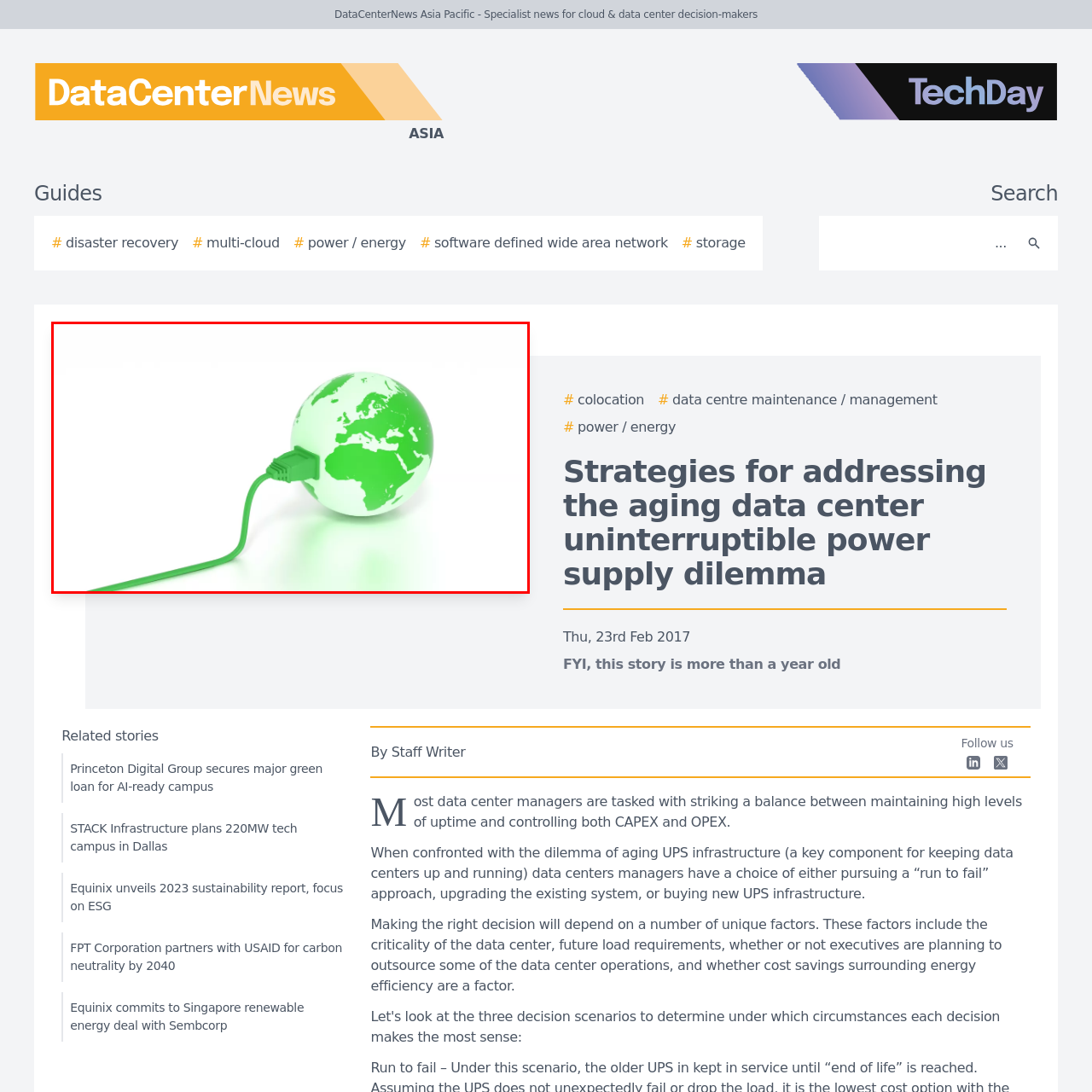Generate a detailed caption for the image within the red outlined area.

The image depicts a stylized green globe, symbolizing a focus on sustainability and energy efficiency. A green power cable is connected to the globe, illustrating the integration of technology with environmental awareness. This imagery resonates with themes related to data centers and their uninterruptible power supply (UPS) systems, particularly in the context of addressing modern infrastructure challenges. The visual signifies the importance of maintaining balance between technological advancement and ecological responsibility, which is a crucial consideration for data center managers as they navigate decisions regarding aging systems and energy sustainability.